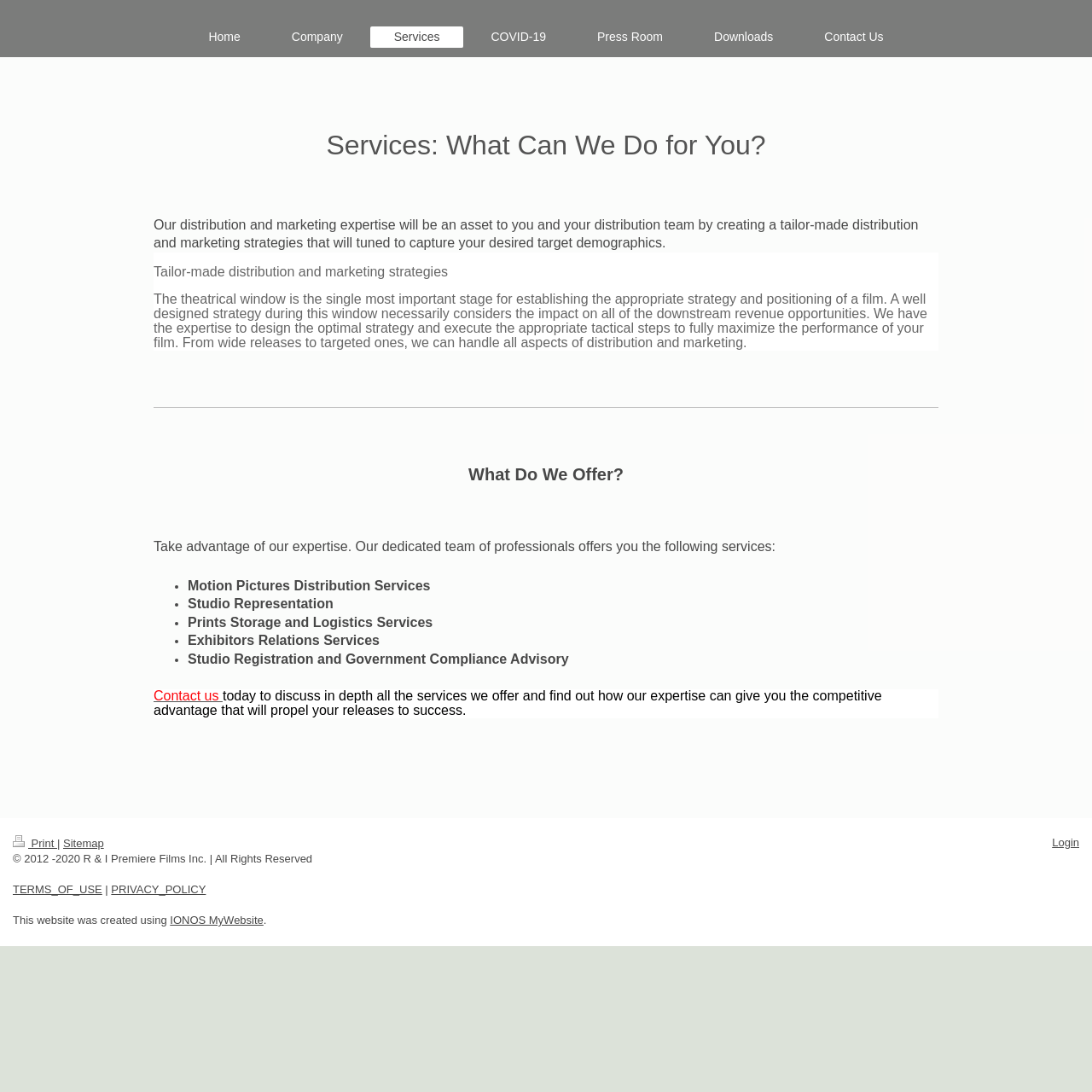Answer the question briefly using a single word or phrase: 
What is the bounding box coordinate of the 'Contact Us' link?

[0.733, 0.024, 0.831, 0.043]